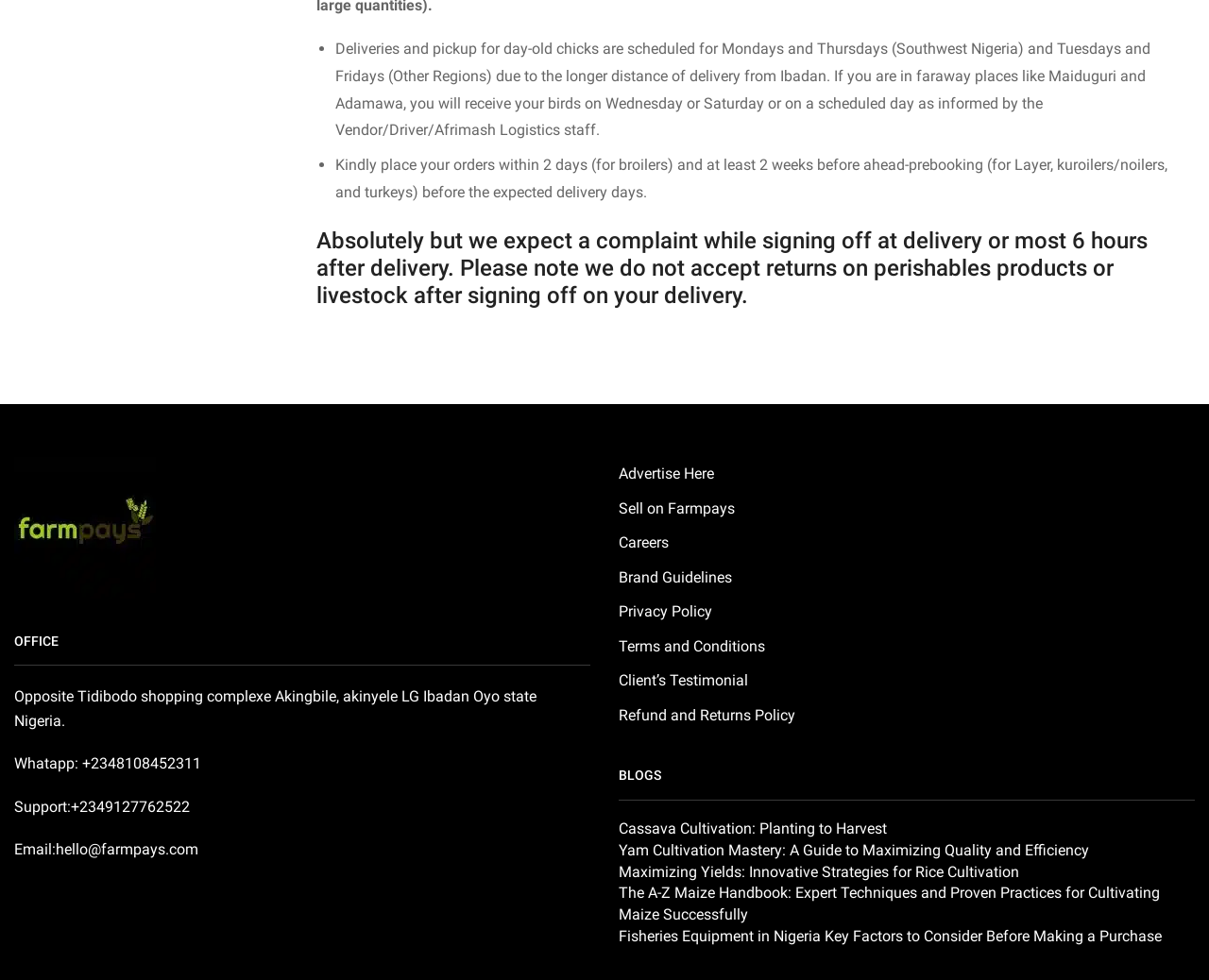Determine the bounding box coordinates (top-left x, top-left y, bottom-right x, bottom-right y) of the UI element described in the following text: iOS 17.4 New Emojis

None